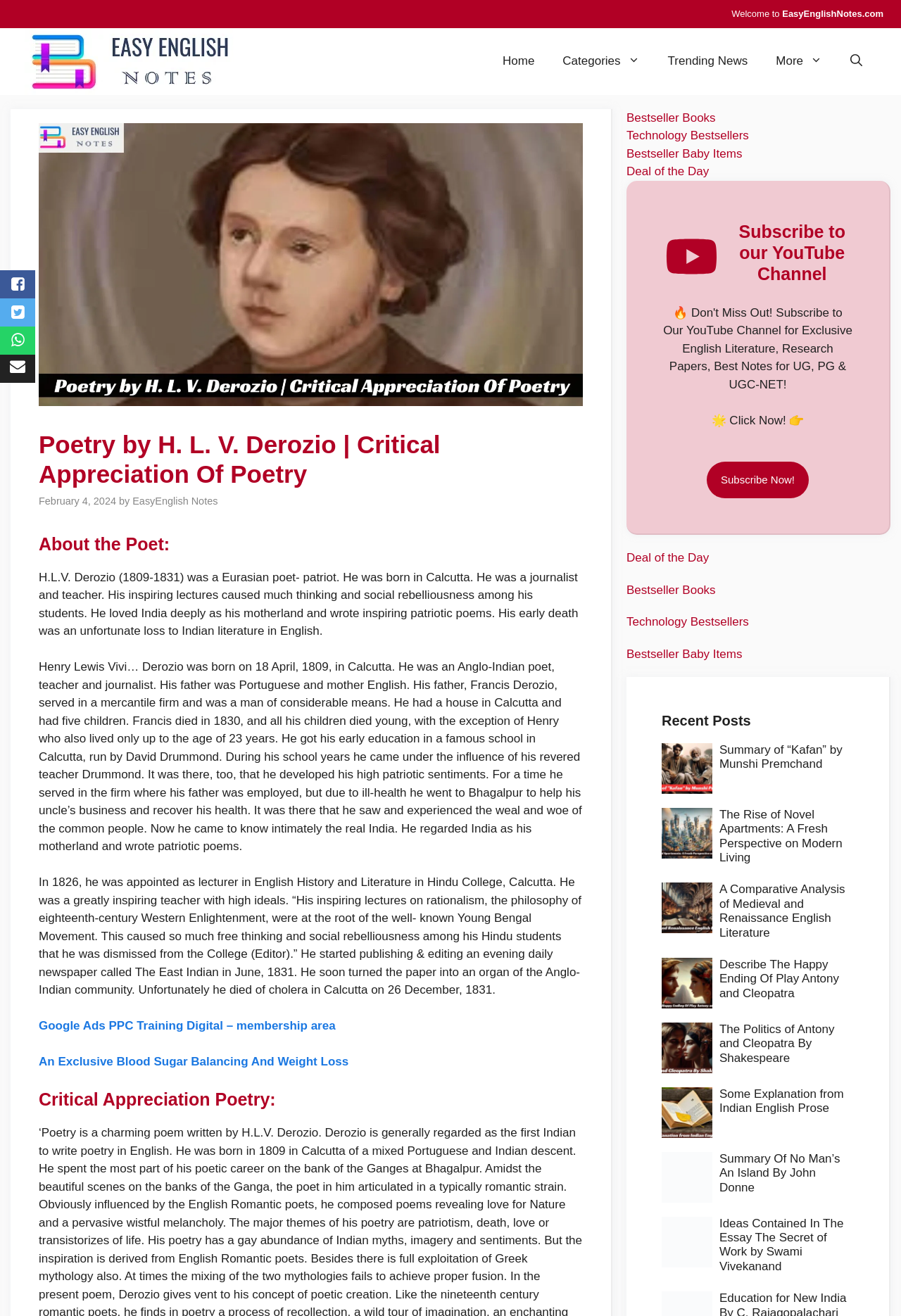What is the name of the poet being described?
Provide an in-depth answer to the question, covering all aspects.

The webpage is about the poet H.L.V. Derozio, and his biography is provided in the static text elements. The name 'H.L.V. Derozio' is mentioned in the static text elements, which suggests that the webpage is about this poet.